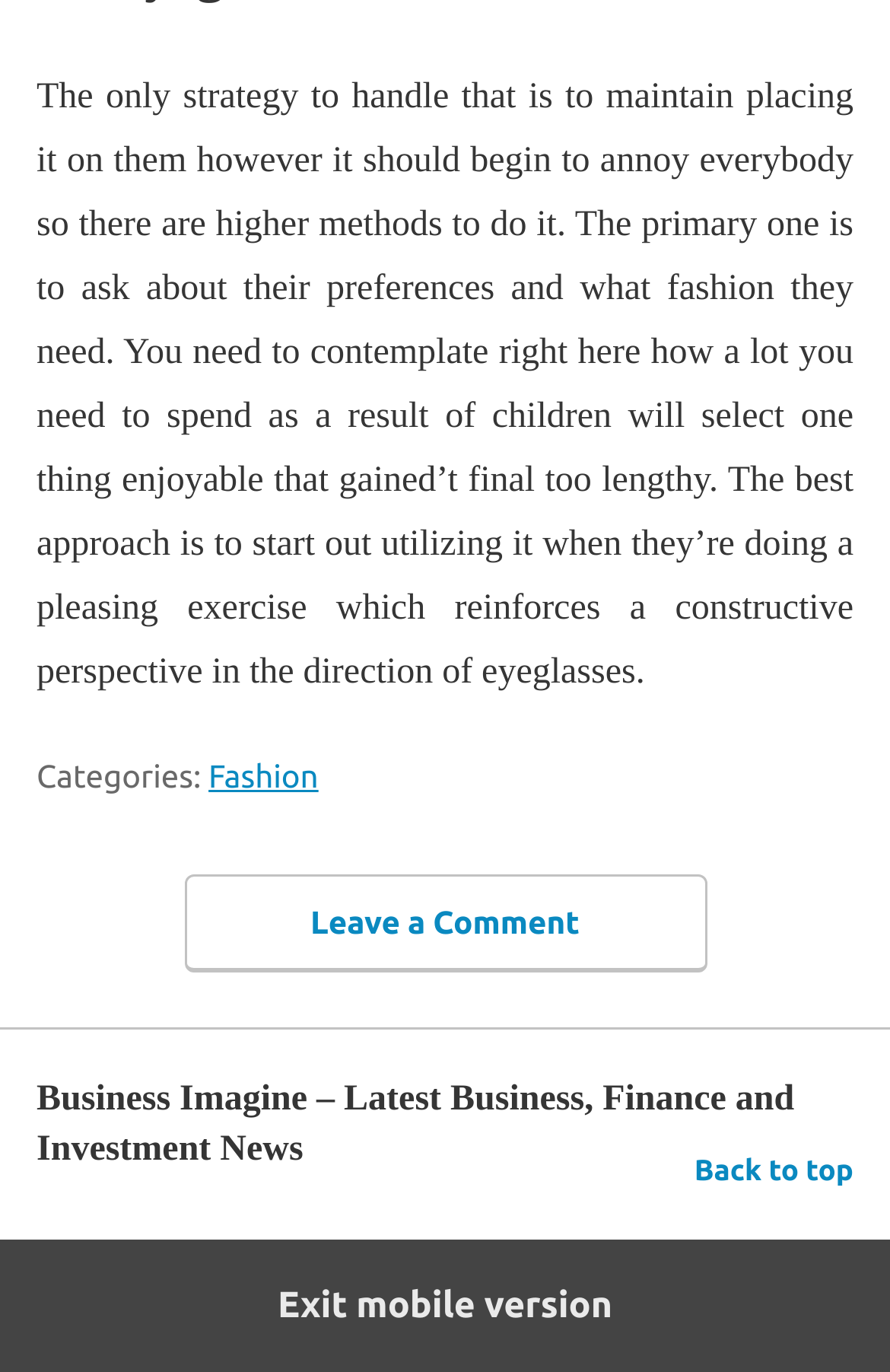What is the tone of the main text?
Provide a detailed and extensive answer to the question.

The main text is discussing how to handle children who do not want to wear eyeglasses in a positive and constructive tone, suggesting ways to ask about their preferences and what fashion they need, and how to start using eyeglasses in a positive way.